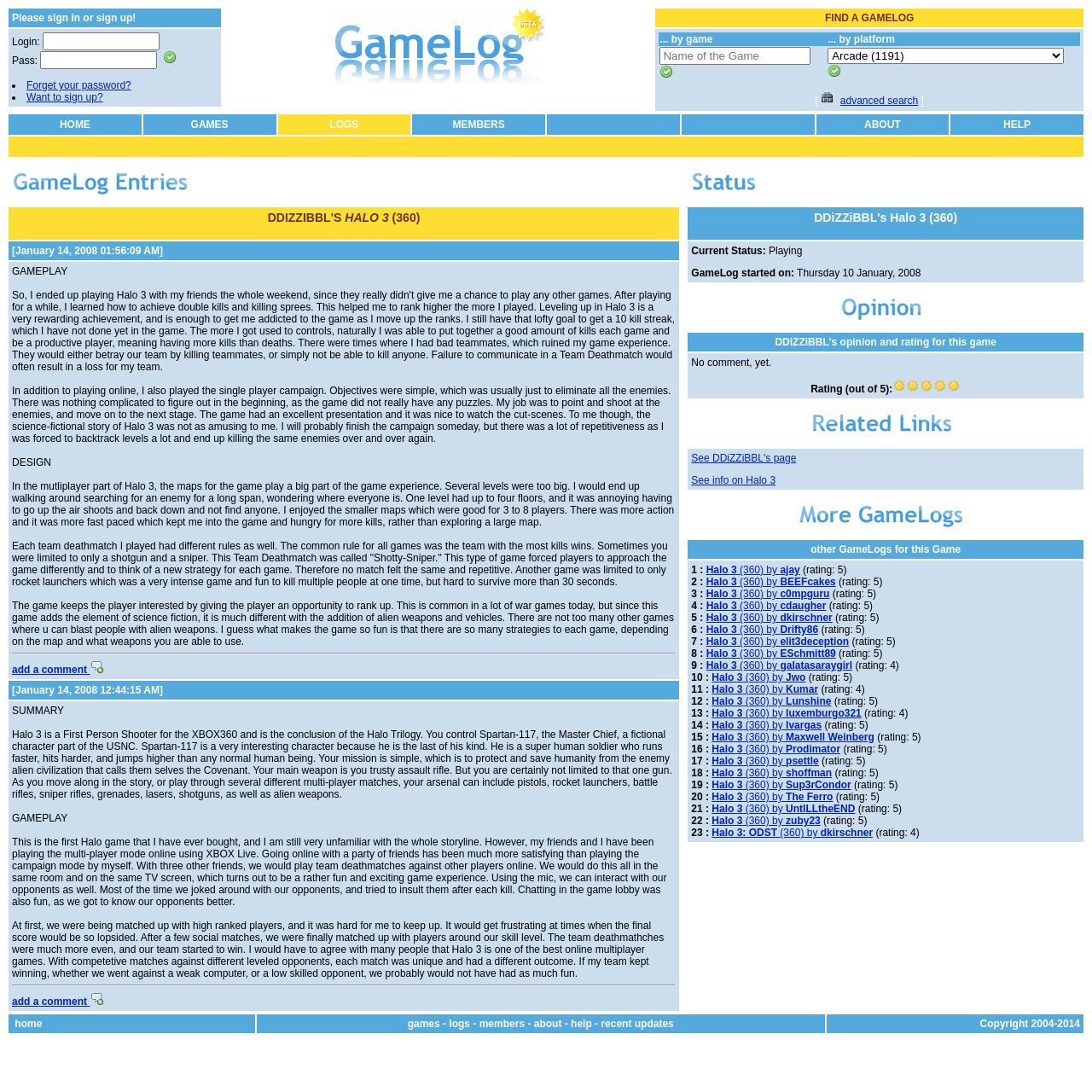Provide the bounding box coordinates for the UI element that is described as: "parent_node: ...blogs for gamers".

[0.304, 0.068, 0.499, 0.079]